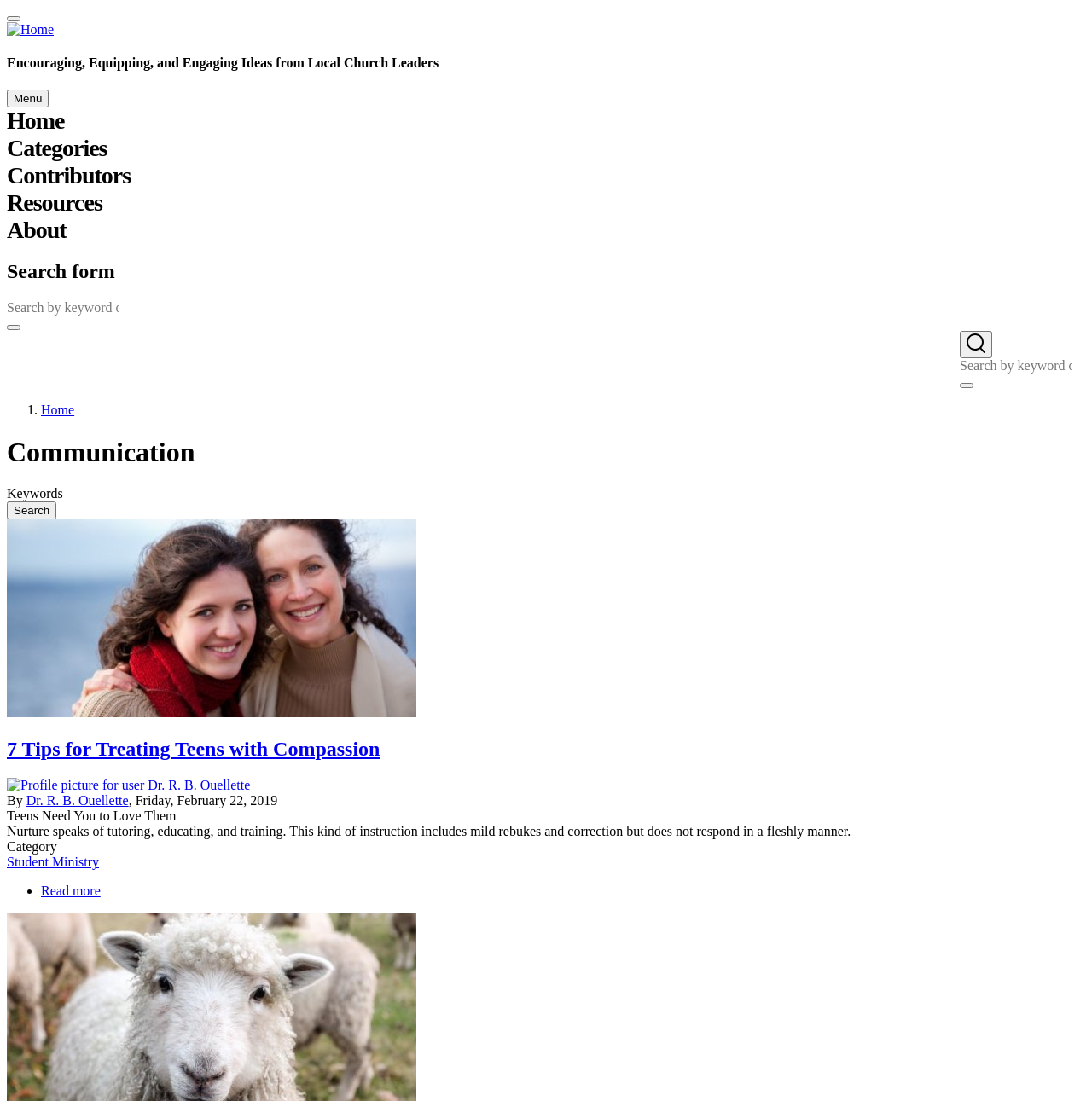Please locate the UI element described by "Menu" and provide its bounding box coordinates.

[0.006, 0.081, 0.045, 0.097]